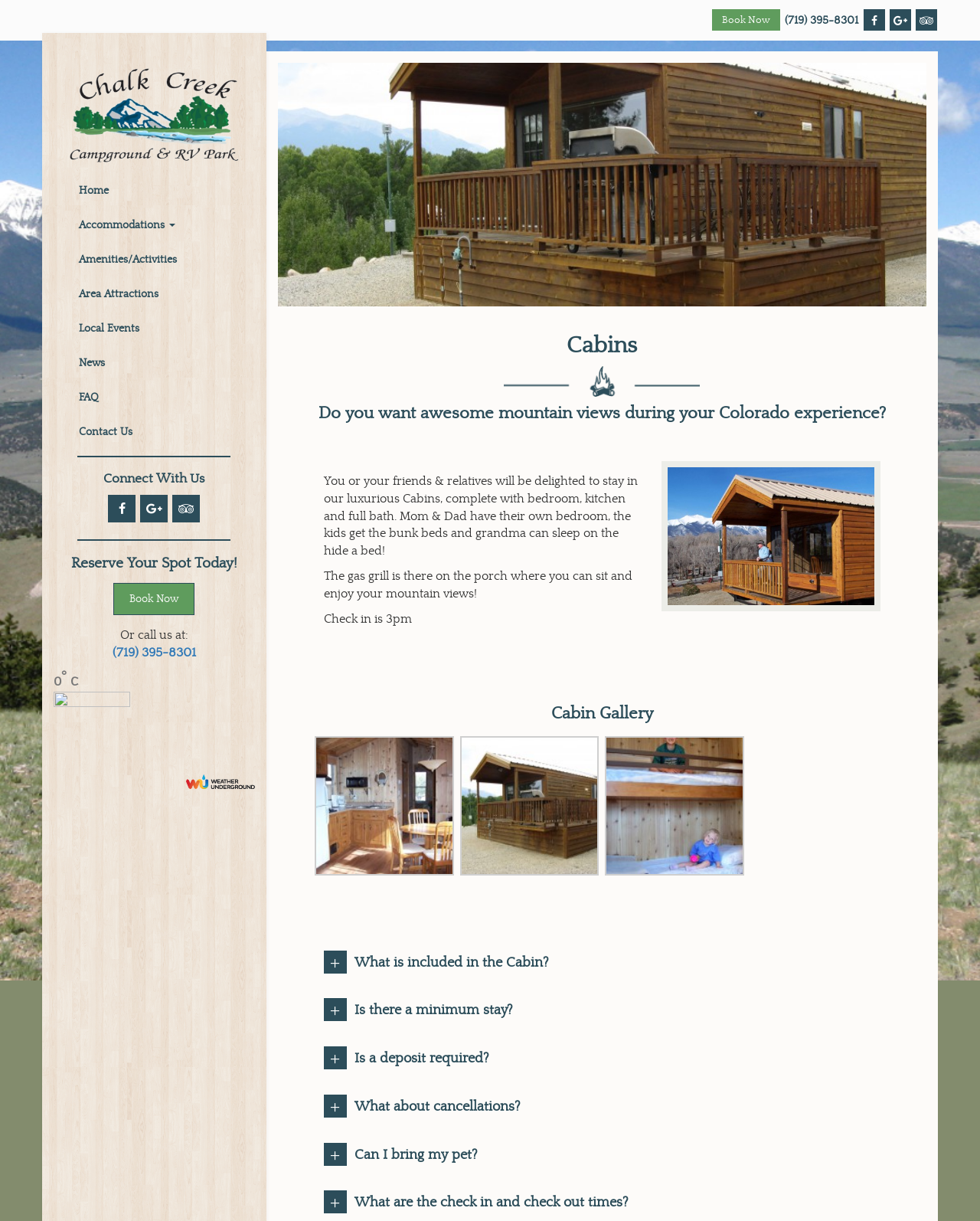Identify the bounding box coordinates of the clickable region required to complete the instruction: "View cabin gallery". The coordinates should be given as four float numbers within the range of 0 and 1, i.e., [left, top, right, bottom].

[0.675, 0.433, 0.898, 0.444]